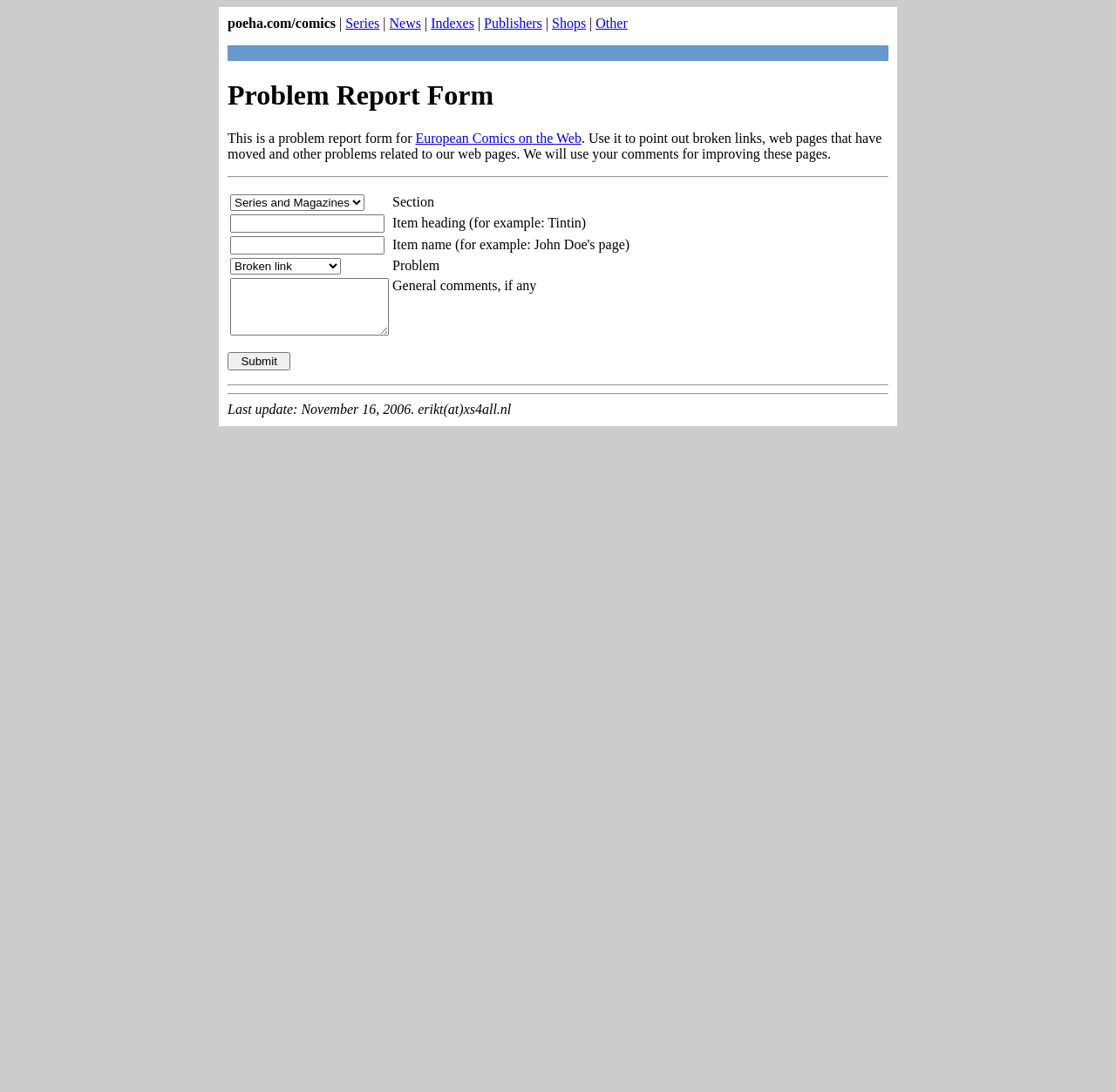What type of information can be reported?
Based on the image, give a concise answer in the form of a single word or short phrase.

Broken links, moved pages, etc.